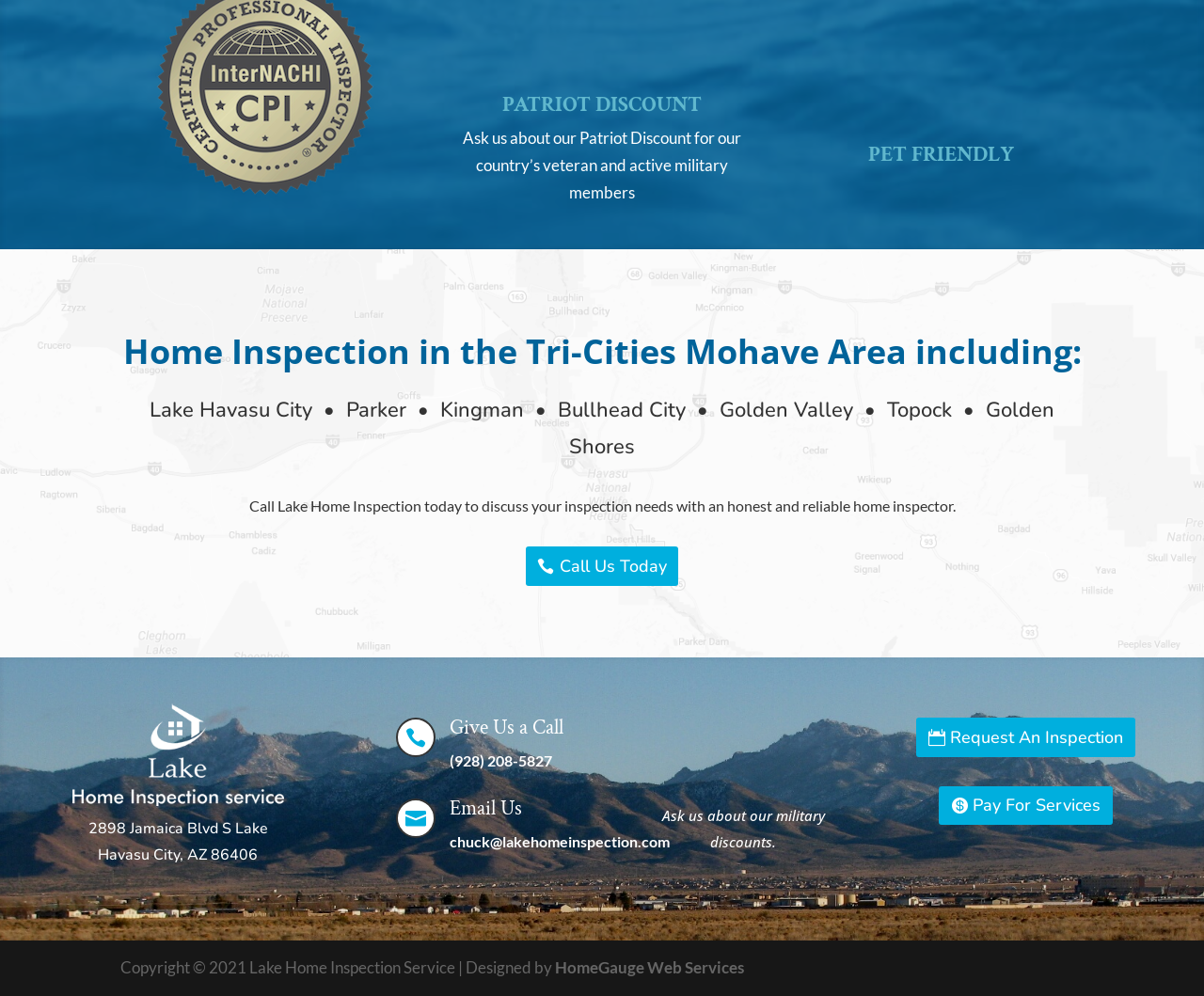Please specify the bounding box coordinates of the area that should be clicked to accomplish the following instruction: "Enter your comment". The coordinates should consist of four float numbers between 0 and 1, i.e., [left, top, right, bottom].

None